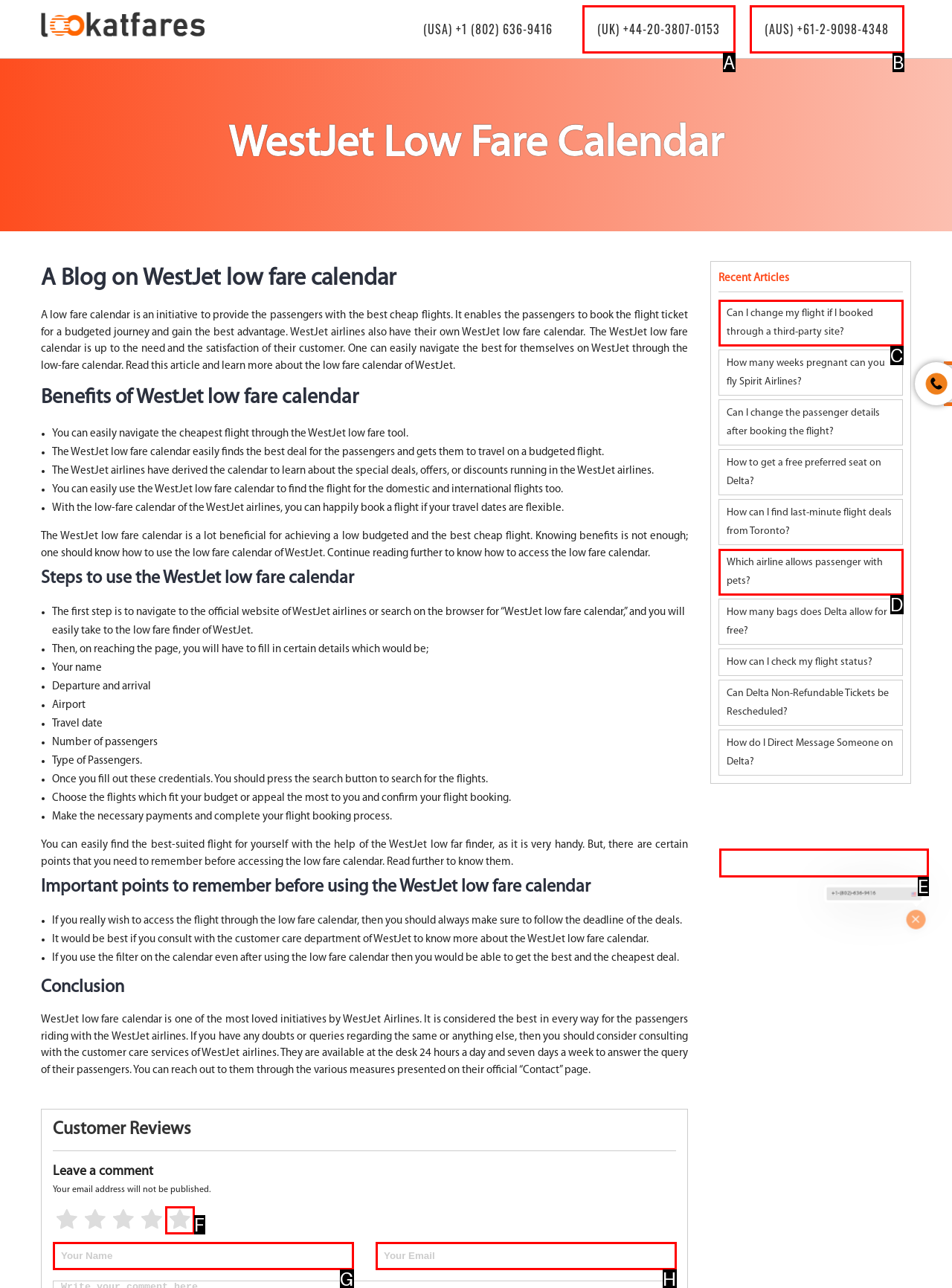Choose the HTML element to click for this instruction: Rate the article with 5 stars Answer with the letter of the correct choice from the given options.

F